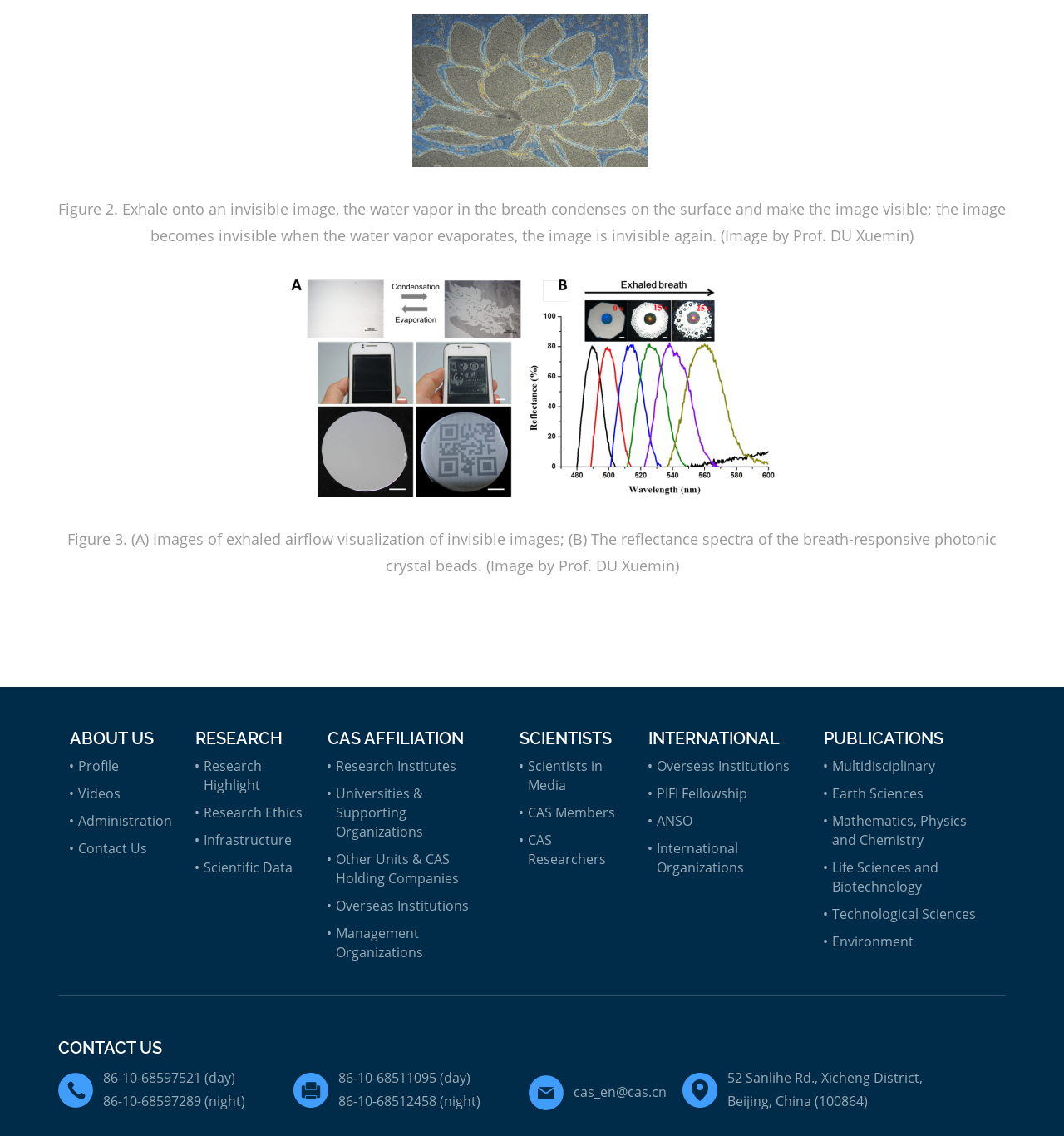Reply to the question with a single word or phrase:
What is the name of the organization affiliated with the 'CAS AFFILIATION' section?

CAS